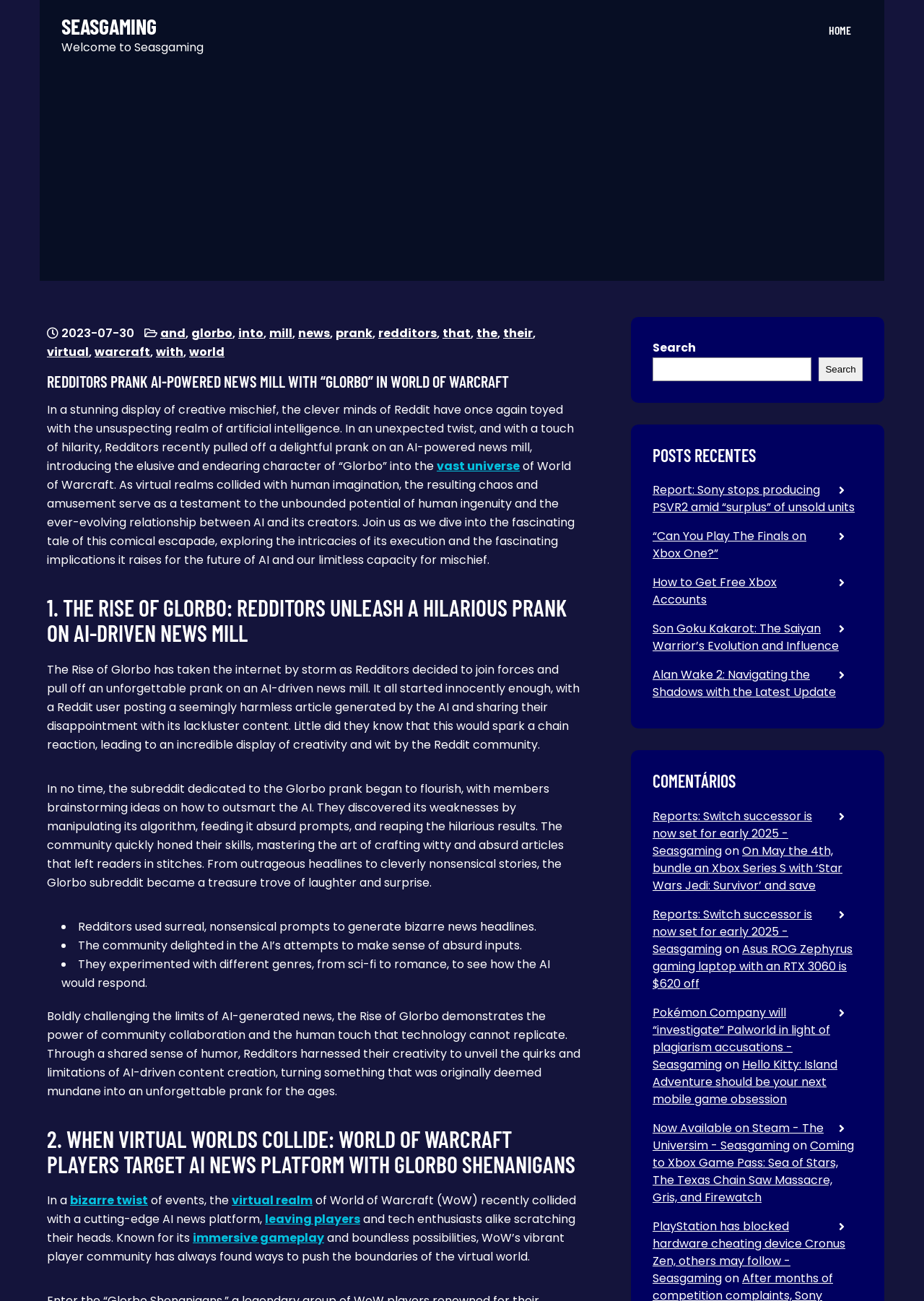Find the bounding box coordinates of the area to click in order to follow the instruction: "Click on the 'SEASGAMING' link".

[0.066, 0.011, 0.257, 0.029]